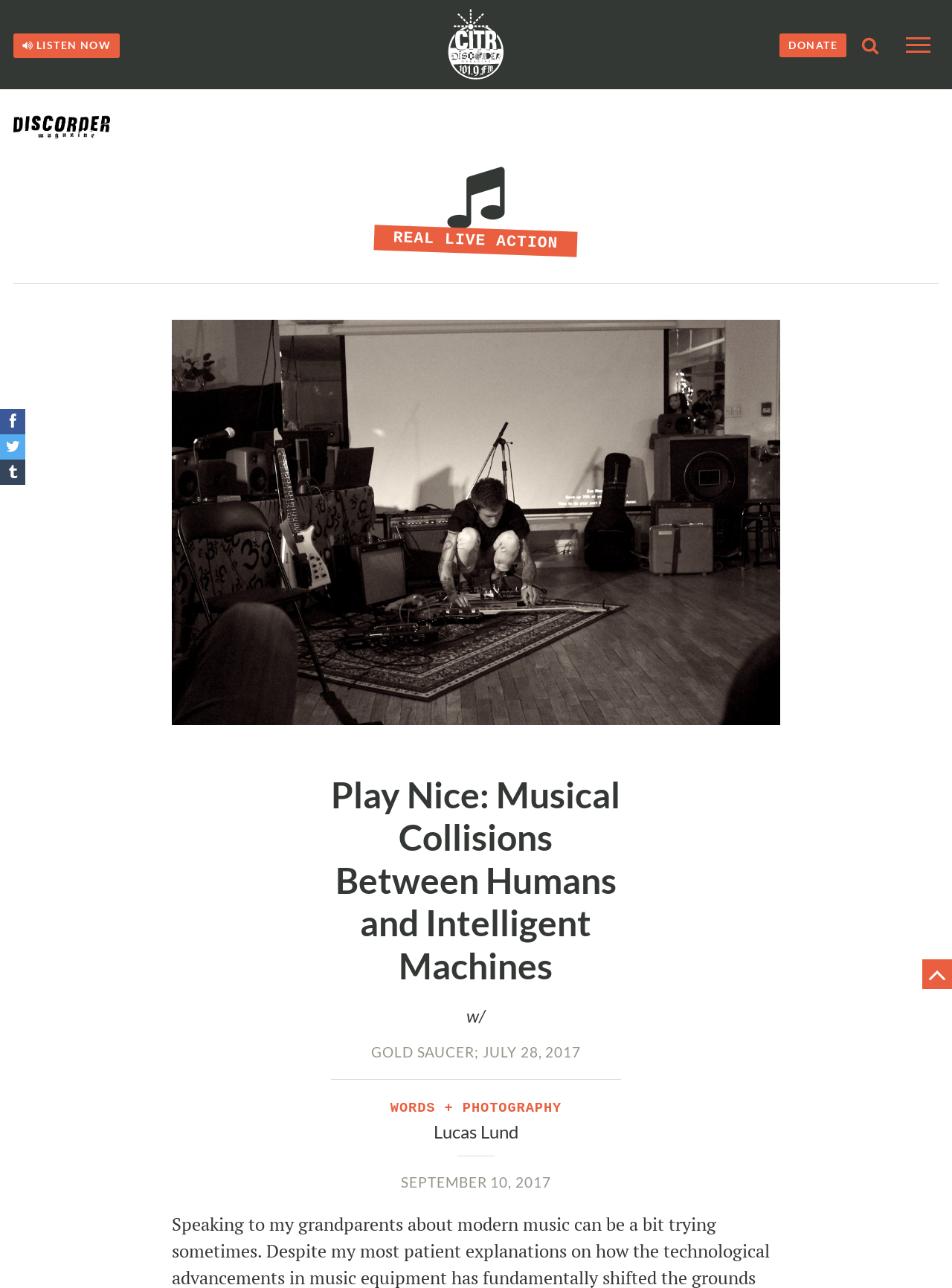Determine the coordinates of the bounding box for the clickable area needed to execute this instruction: "Click the 'LISTEN NOW' button".

[0.014, 0.026, 0.126, 0.045]